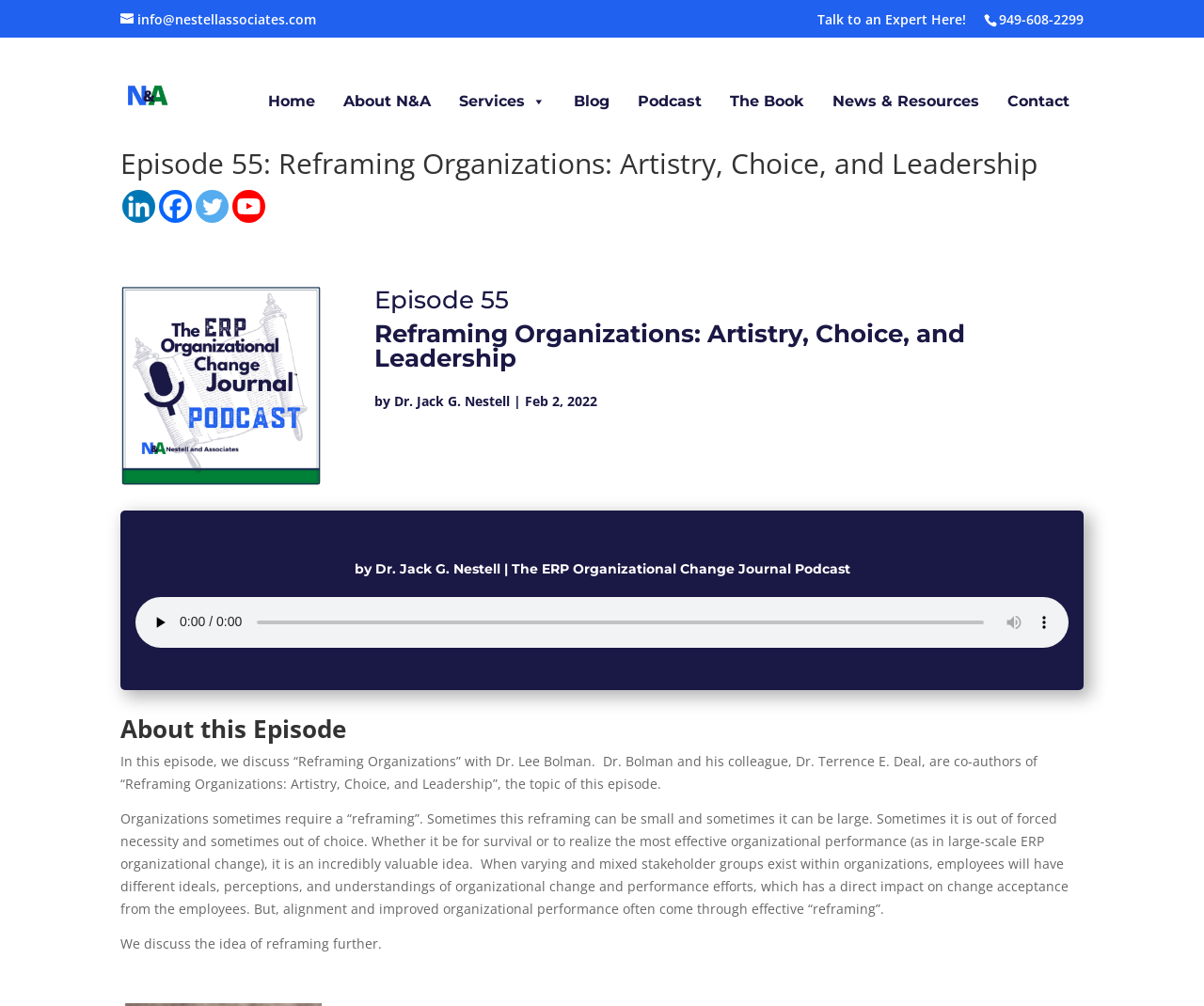What is the purpose of reframing in organizations?
Please answer the question with a detailed response using the information from the screenshot.

I found the answer by reading the text 'alignment and improved organizational performance often come through effective “reframing”.' which is located in the 'About this Episode' section.